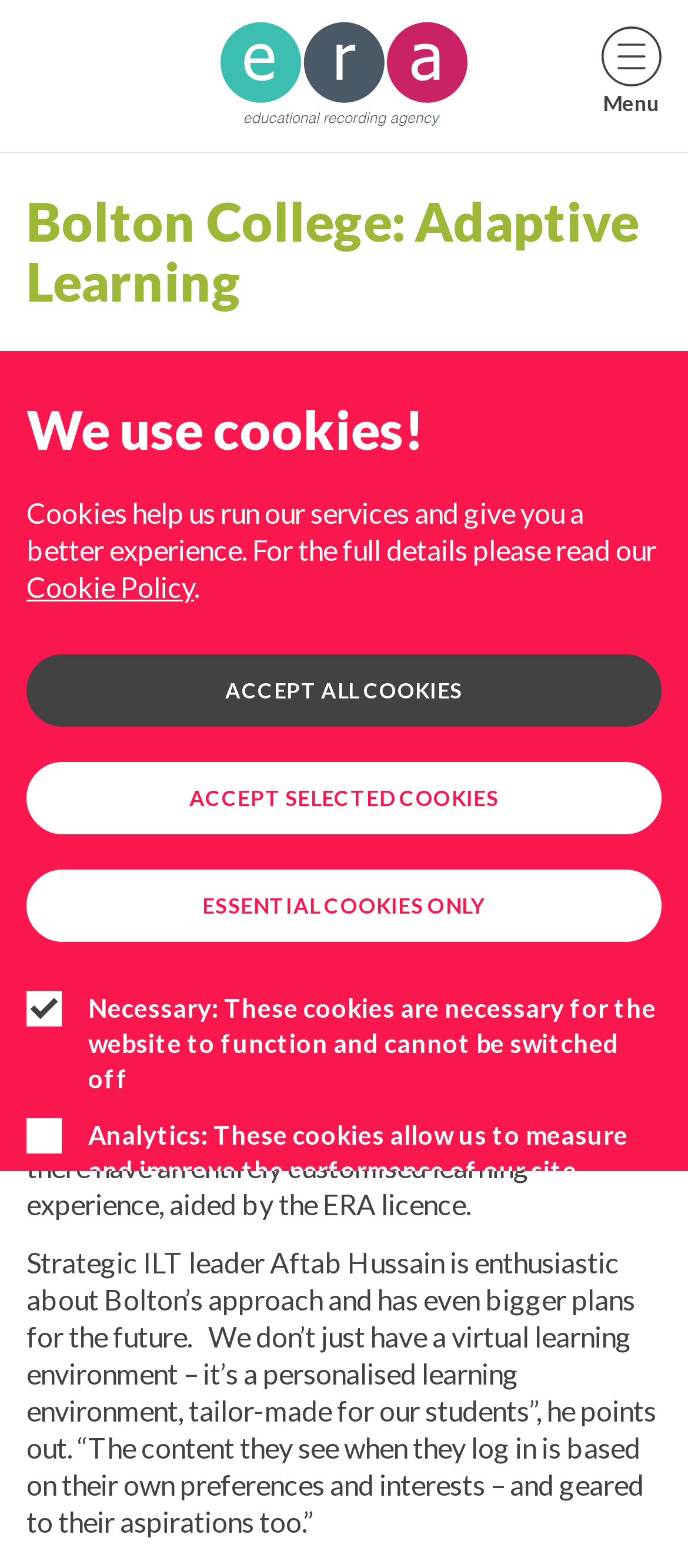Who is the strategic ILT leader?
Answer the question with a detailed and thorough explanation.

The text mentions 'Strategic ILT leader Aftab Hussain is enthusiastic about Bolton’s approach and has even bigger plans for the future.' which indicates that Aftab Hussain is the strategic ILT leader.